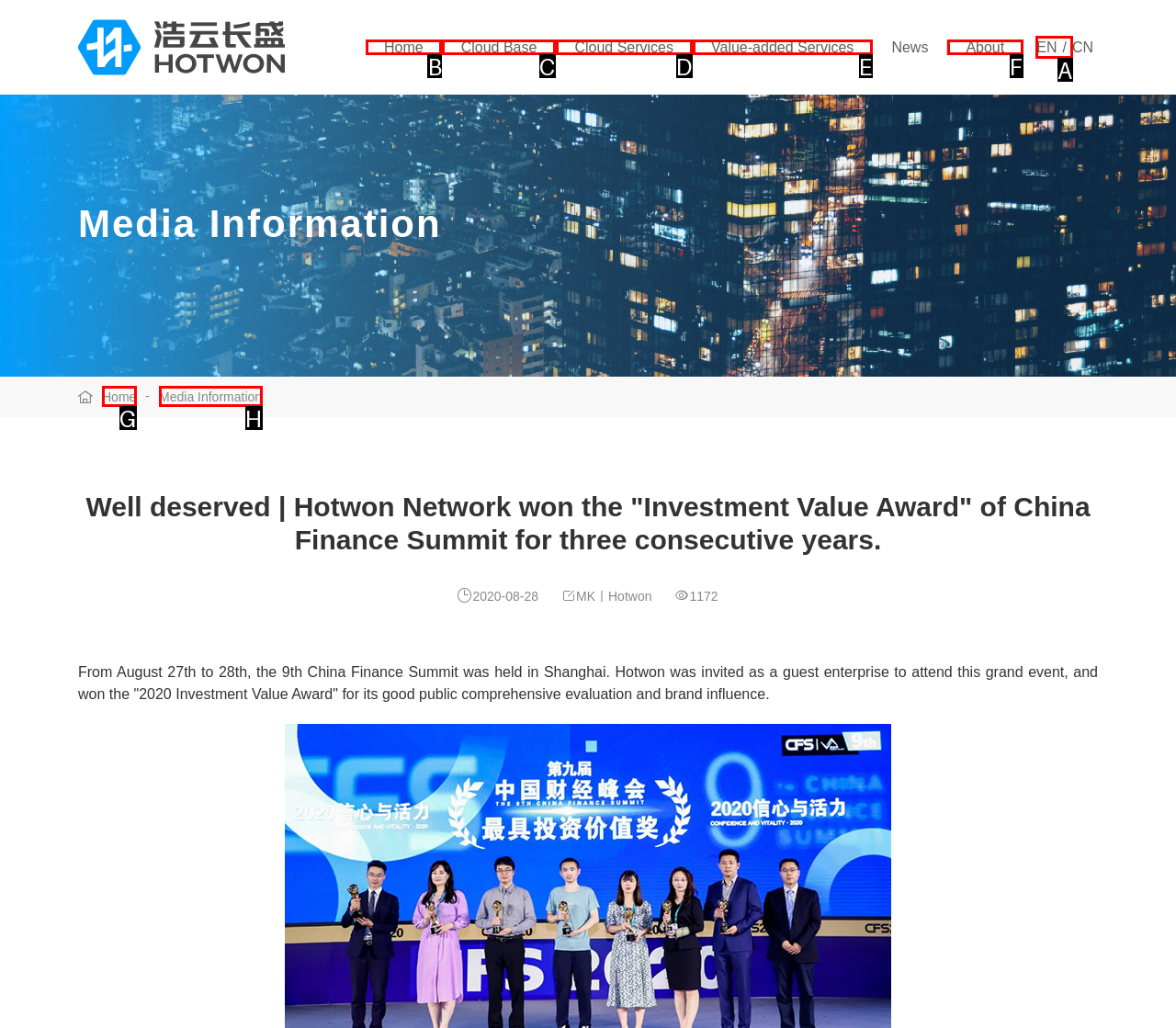Determine the HTML element to be clicked to complete the task: Click on the link to info@achyutlabs.com.au. Answer by giving the letter of the selected option.

None